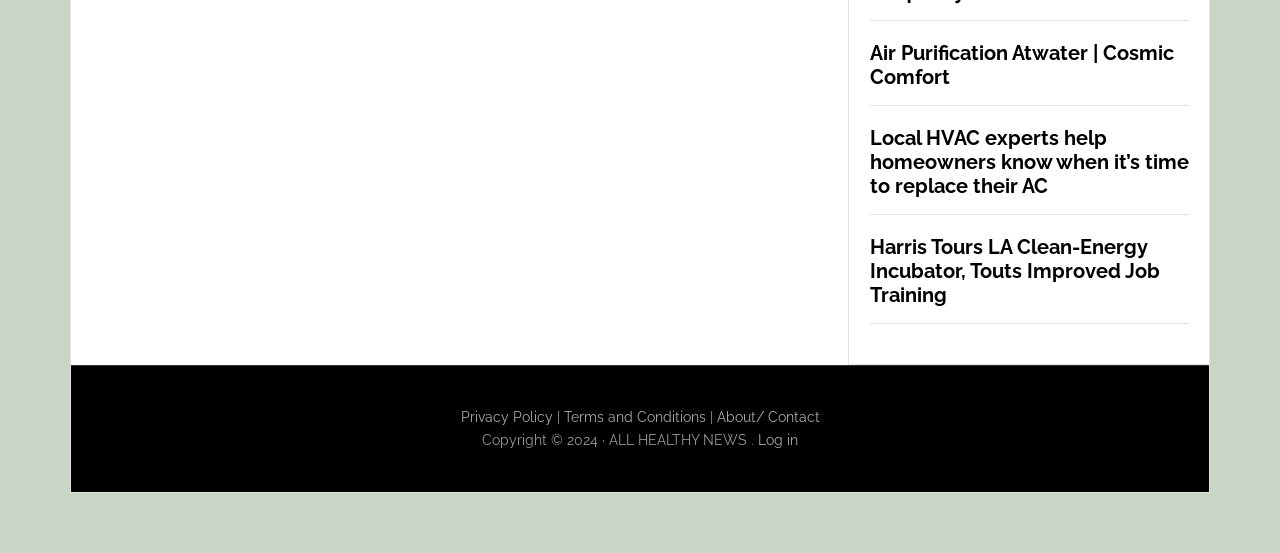Use a single word or phrase to answer the question: How many articles are displayed on the page?

3